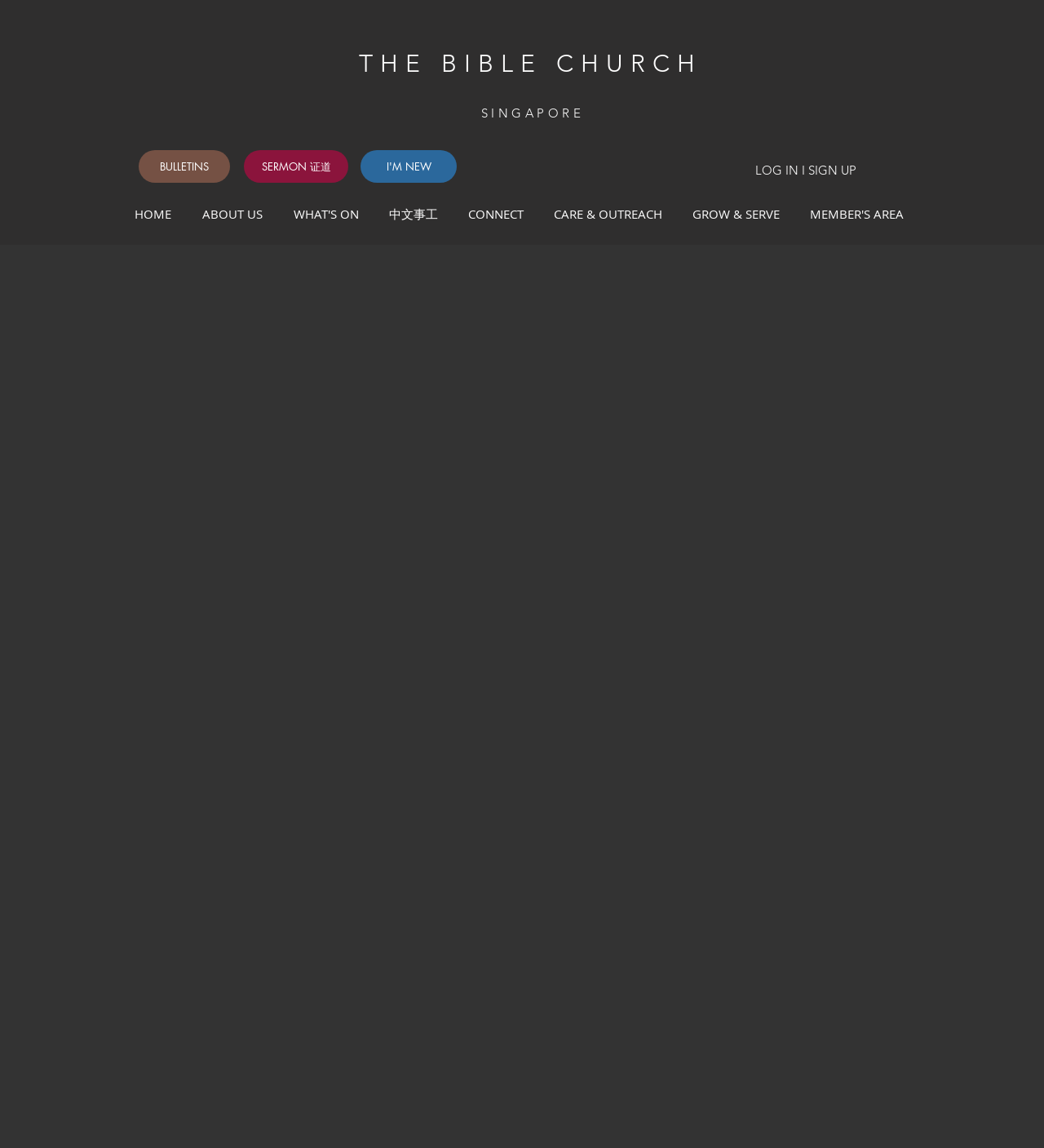What is the purpose of the 'LOG IN I SIGN UP' button?
Identify the answer in the screenshot and reply with a single word or phrase.

To log in or sign up